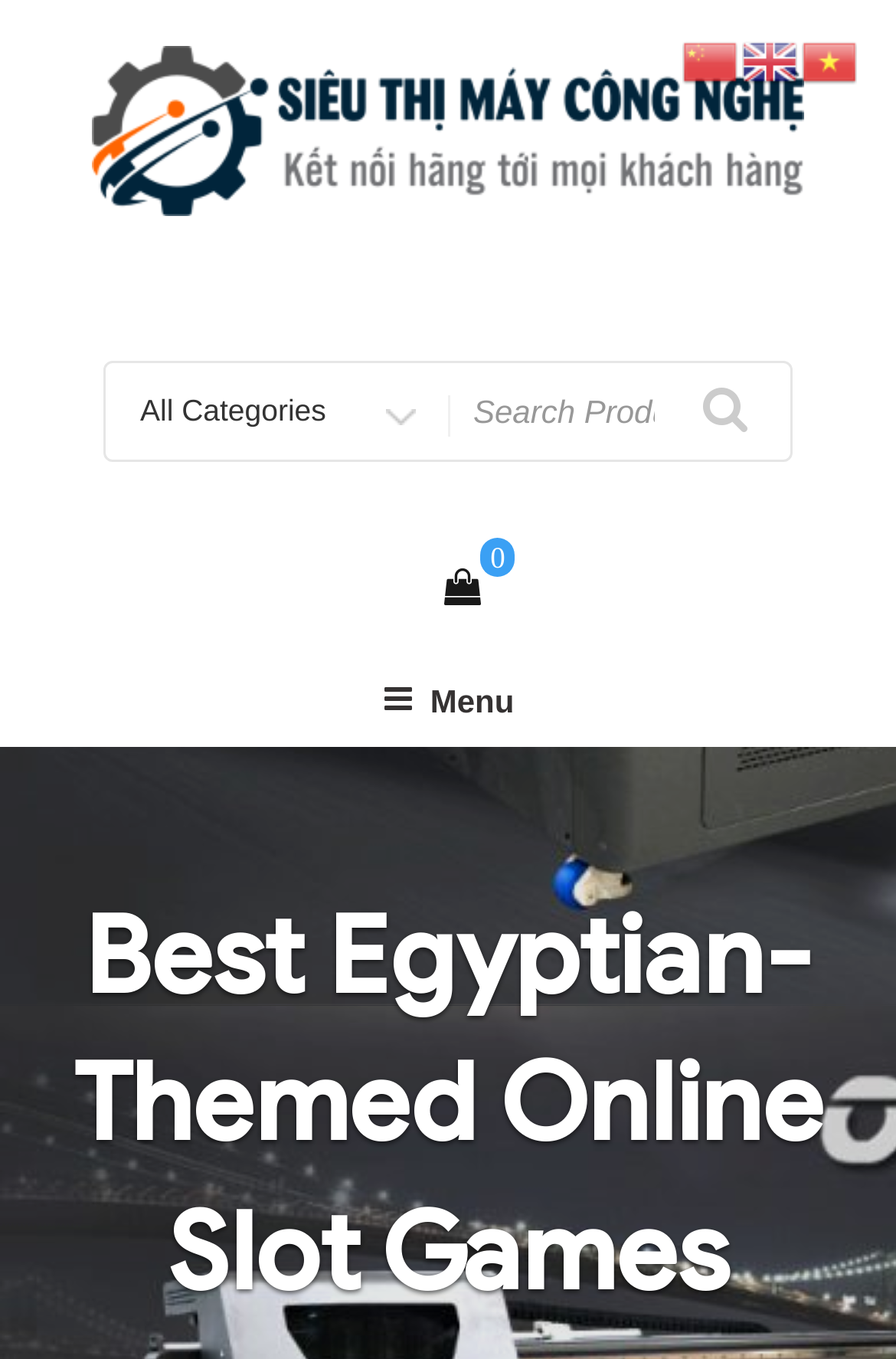Present a detailed account of what is displayed on the webpage.

The webpage is about Egyptian-themed online slot games. At the top left, there is a link to the webpage's title, "Best Egyptian-Themed Online Slot Games". Below it, there is a search bar with a combobox, a "Search for" label, and a search button with a magnifying glass icon. The search bar is positioned near the top center of the page.

To the right of the search bar, there is a table with a single row and two columns. The first column is empty, and the second column contains a link with a star icon and the text "0". This table is positioned near the top center of the page.

Below the search bar and the table, there is a top menu navigation bar that spans across the page. It contains a "Menu" button that, when expanded, reveals the top menu.

Further down the page, there is a heading that reads "Best Egyptian-Themed Online Slot Games". This heading is positioned near the middle of the page.

At the top right corner of the page, there are three language selection links: "zh-CN", "en", and "vi". Each link has a corresponding flag icon next to it.

There are no images on the page apart from the flag icons and the star icon in the table.